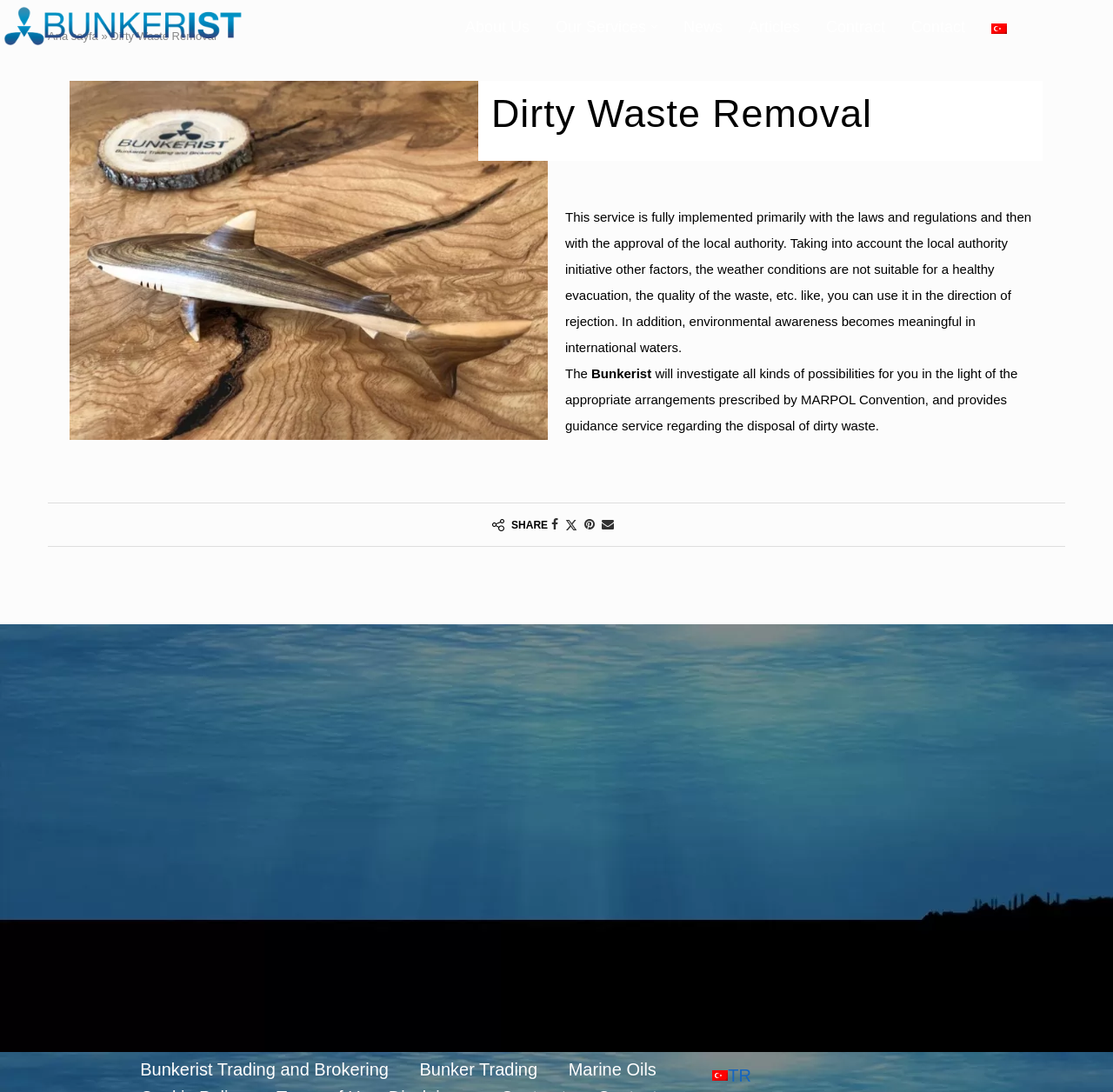What is the name of the convention that prescribes appropriate arrangements for dirty waste disposal?
Utilize the information in the image to give a detailed answer to the question.

The webpage states that Bunkerist will investigate all kinds of possibilities for dirty waste disposal in the light of the appropriate arrangements prescribed by the MARPOL Convention.